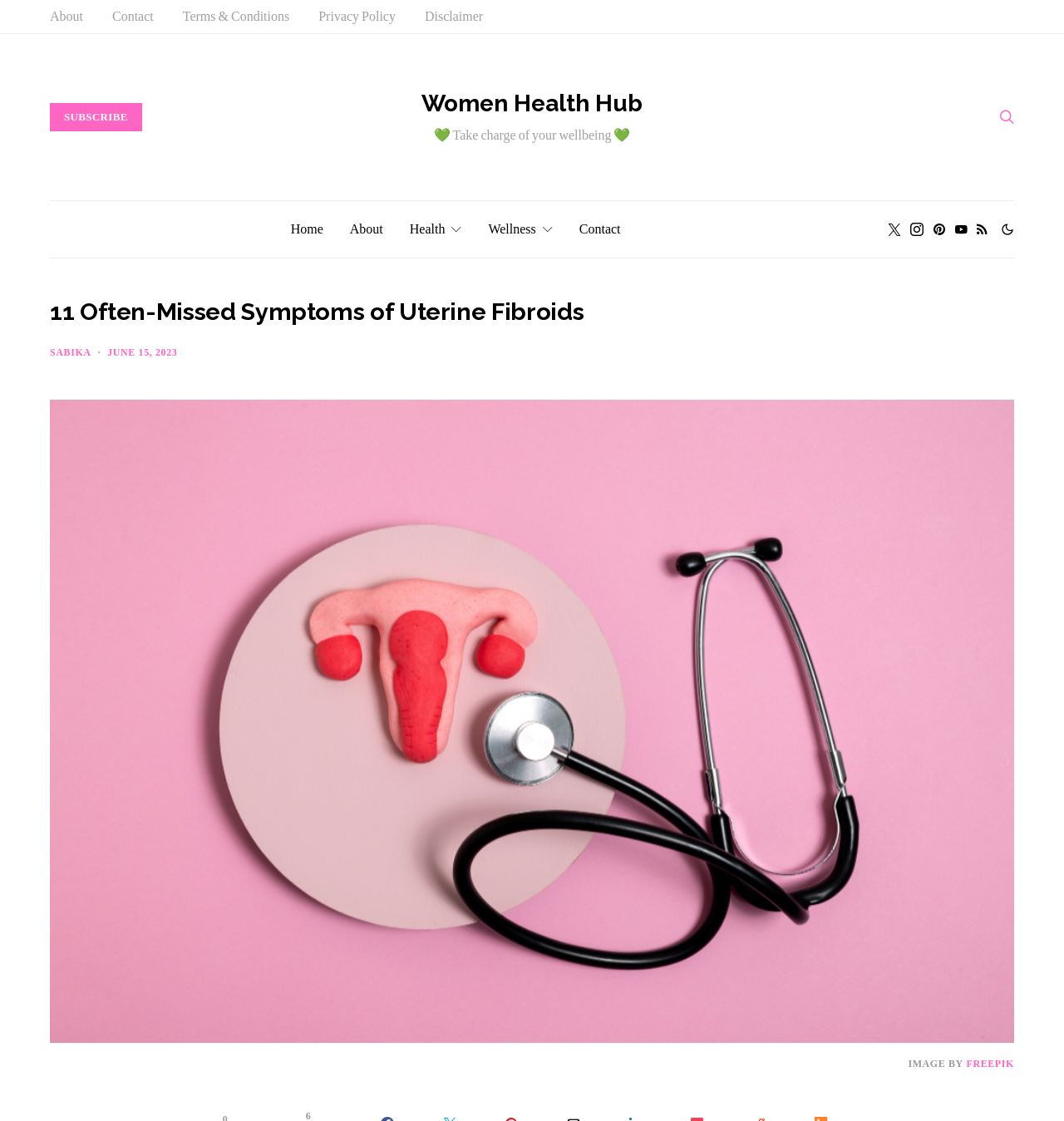Please provide a brief answer to the following inquiry using a single word or phrase:
What is the topic of the article?

Uterine Fibroids